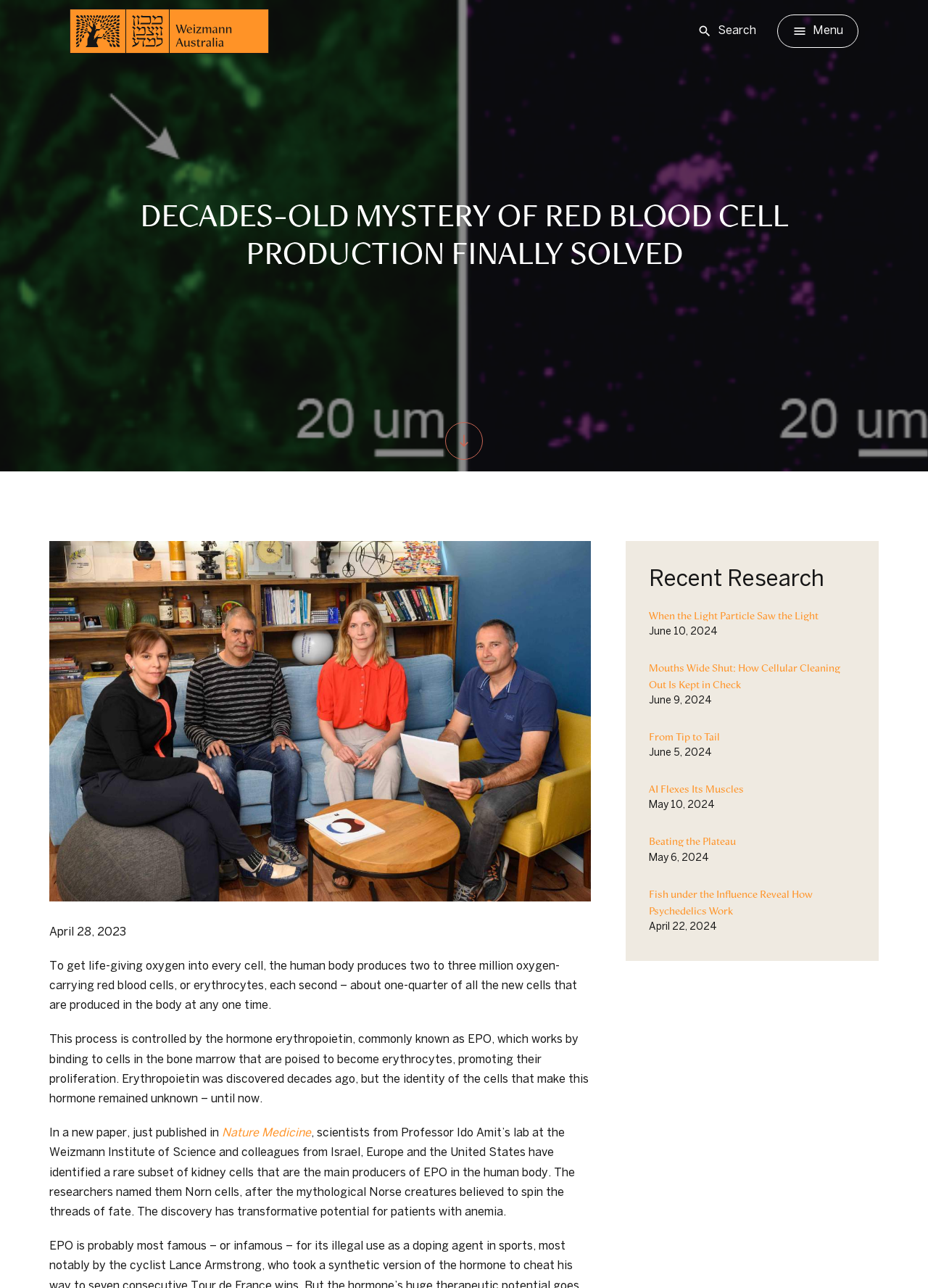Bounding box coordinates are specified in the format (top-left x, top-left y, bottom-right x, bottom-right y). All values are floating point numbers bounded between 0 and 1. Please provide the bounding box coordinate of the region this sentence describes: Beating the Plateau

[0.699, 0.647, 0.922, 0.66]